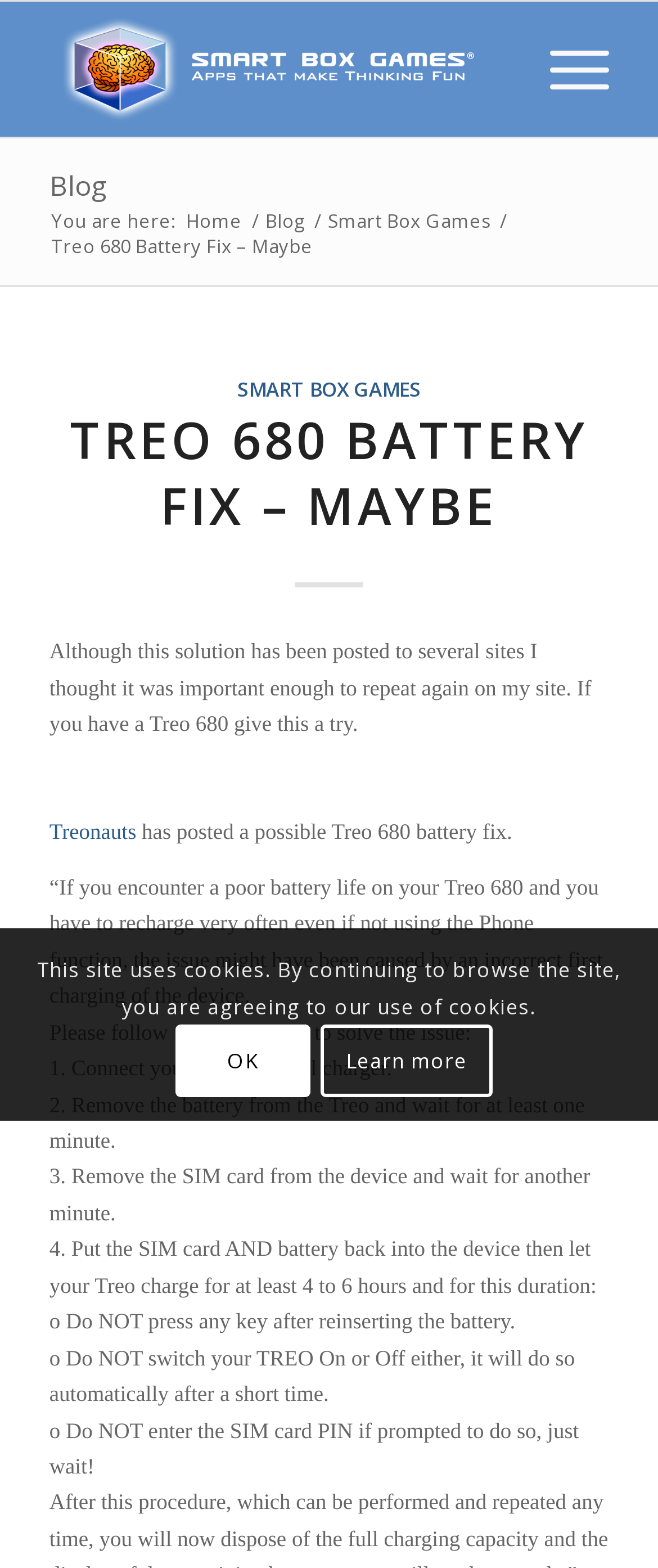What is the name of the website?
Using the image as a reference, answer with just one word or a short phrase.

Smart Box Games